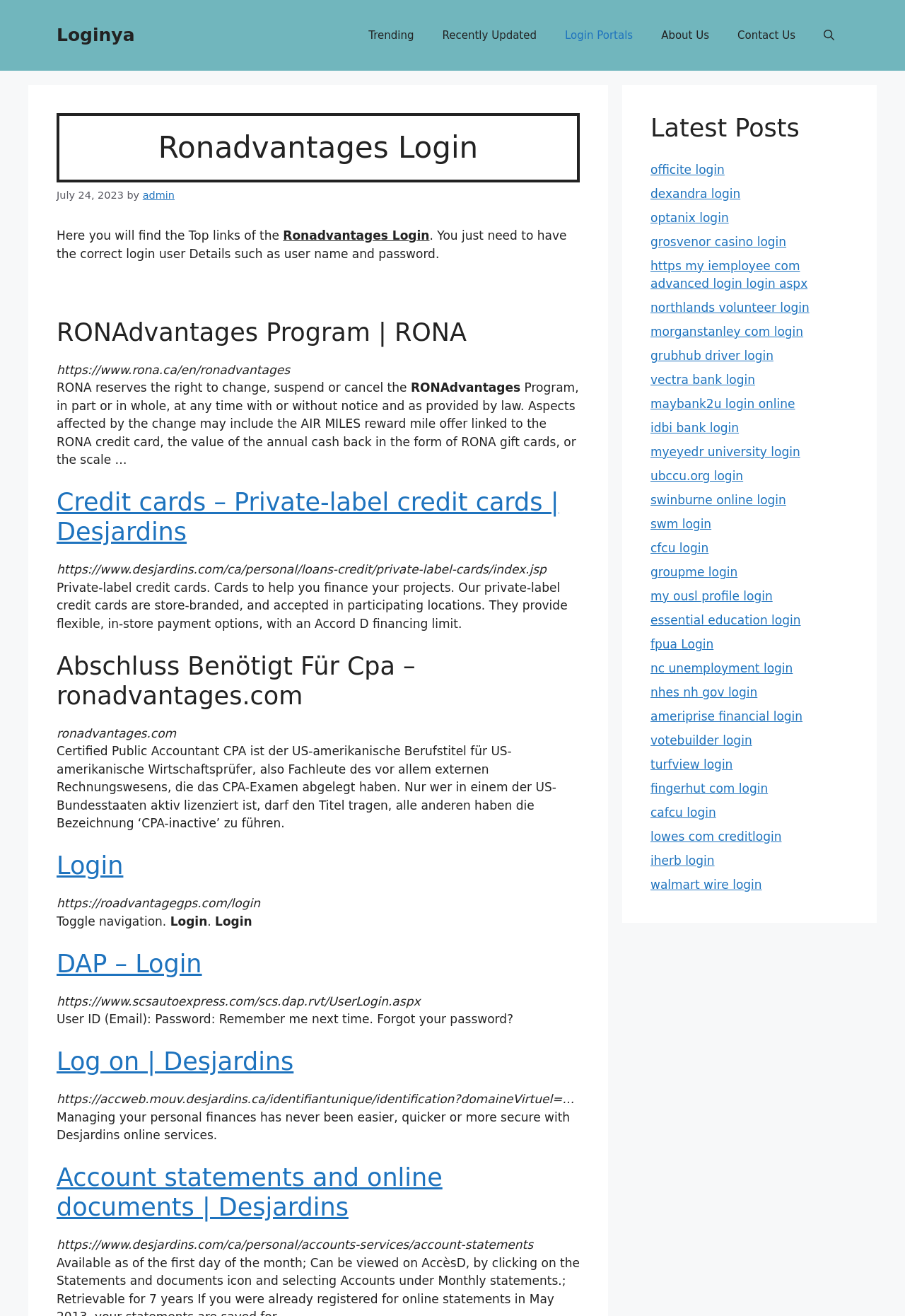What is the purpose of this webpage?
Please use the image to provide a one-word or short phrase answer.

Login links